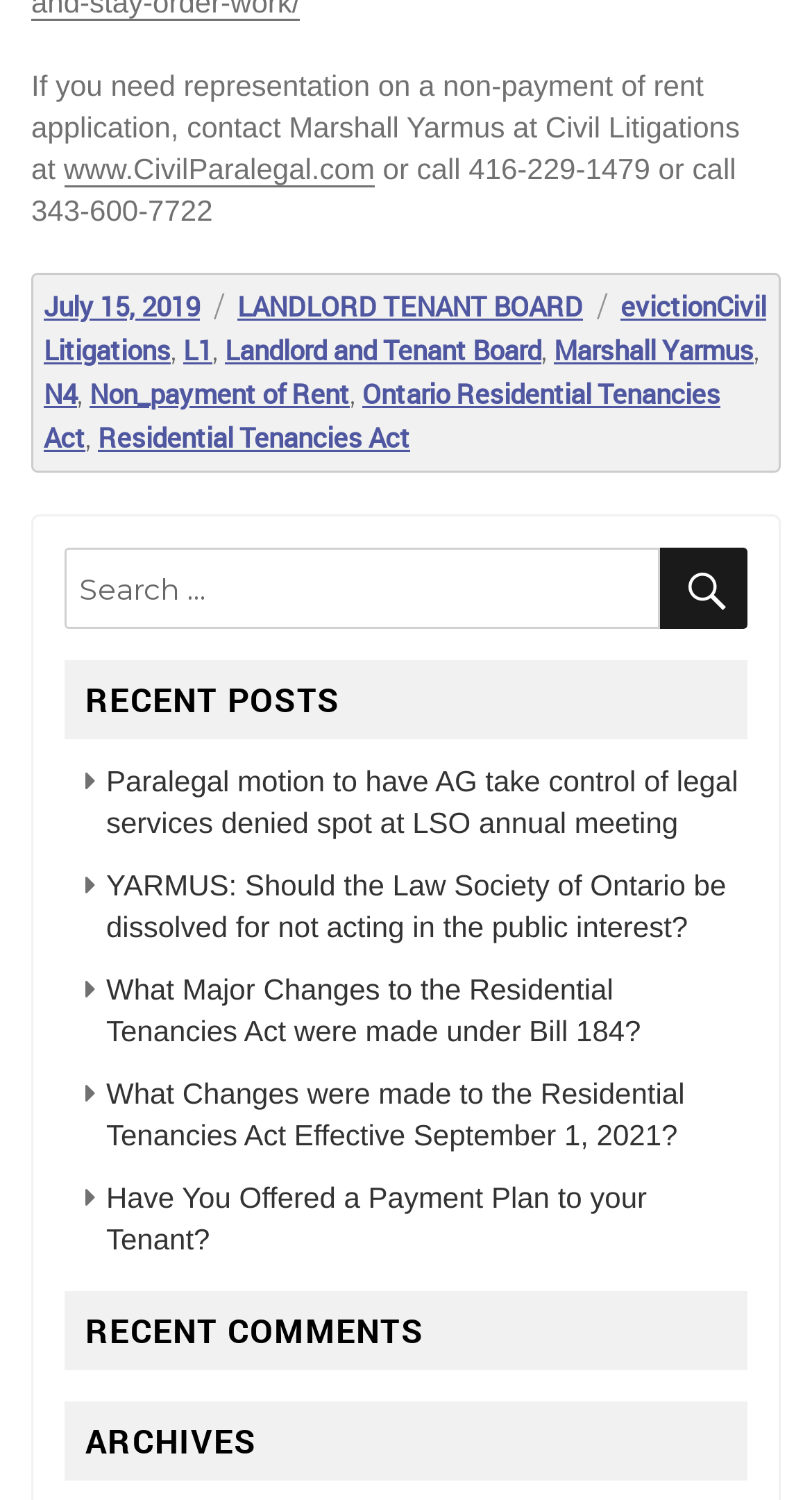What is the bounding box coordinate of the 'Search' button?
Please provide a single word or phrase as your answer based on the image.

[0.813, 0.365, 0.921, 0.42]